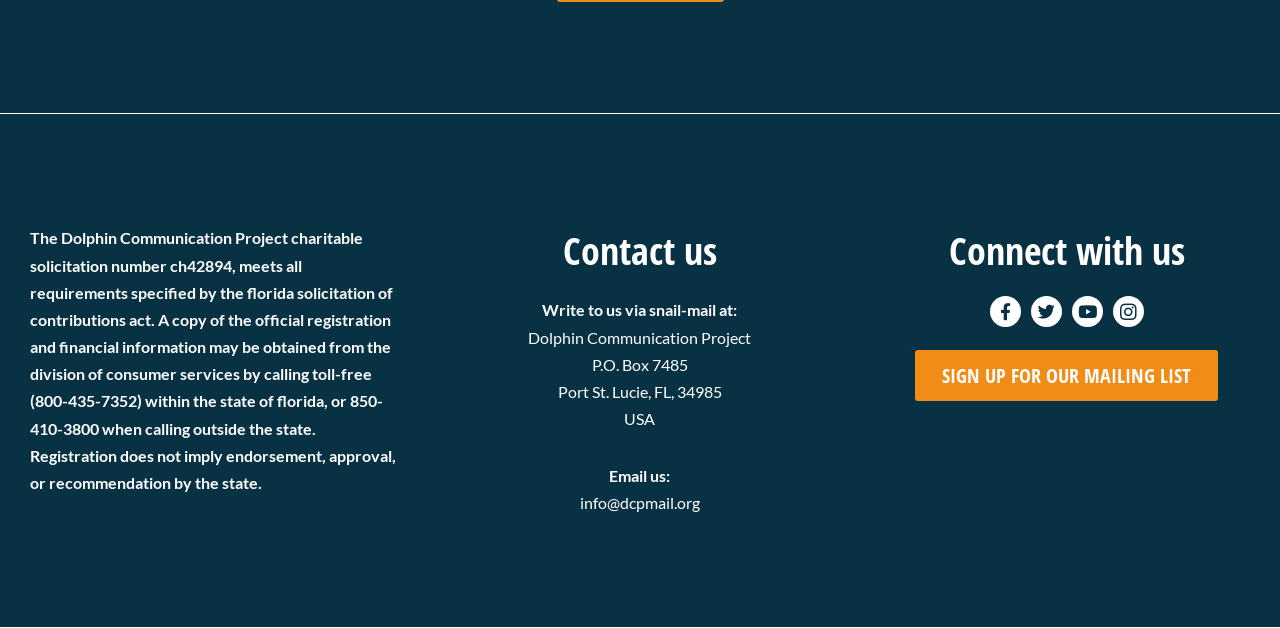Bounding box coordinates should be in the format (top-left x, top-left y, bottom-right x, bottom-right y) and all values should be floating point numbers between 0 and 1. Determine the bounding box coordinate for the UI element described as: info@dcpmail.org

[0.453, 0.786, 0.547, 0.816]